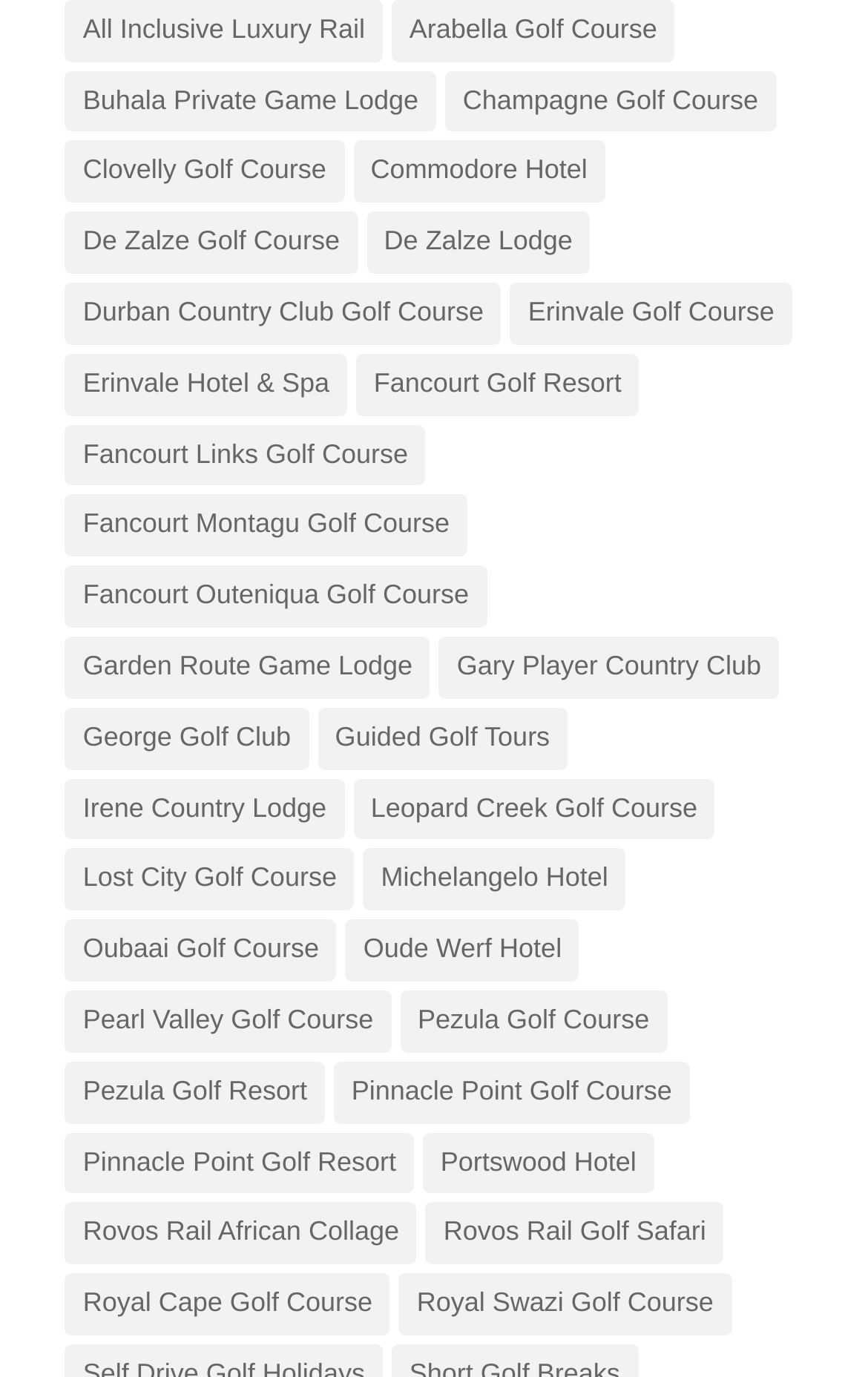Can you pinpoint the bounding box coordinates for the clickable element required for this instruction: "Explore Champagne Golf Course"? The coordinates should be four float numbers between 0 and 1, i.e., [left, top, right, bottom].

[0.513, 0.051, 0.894, 0.096]